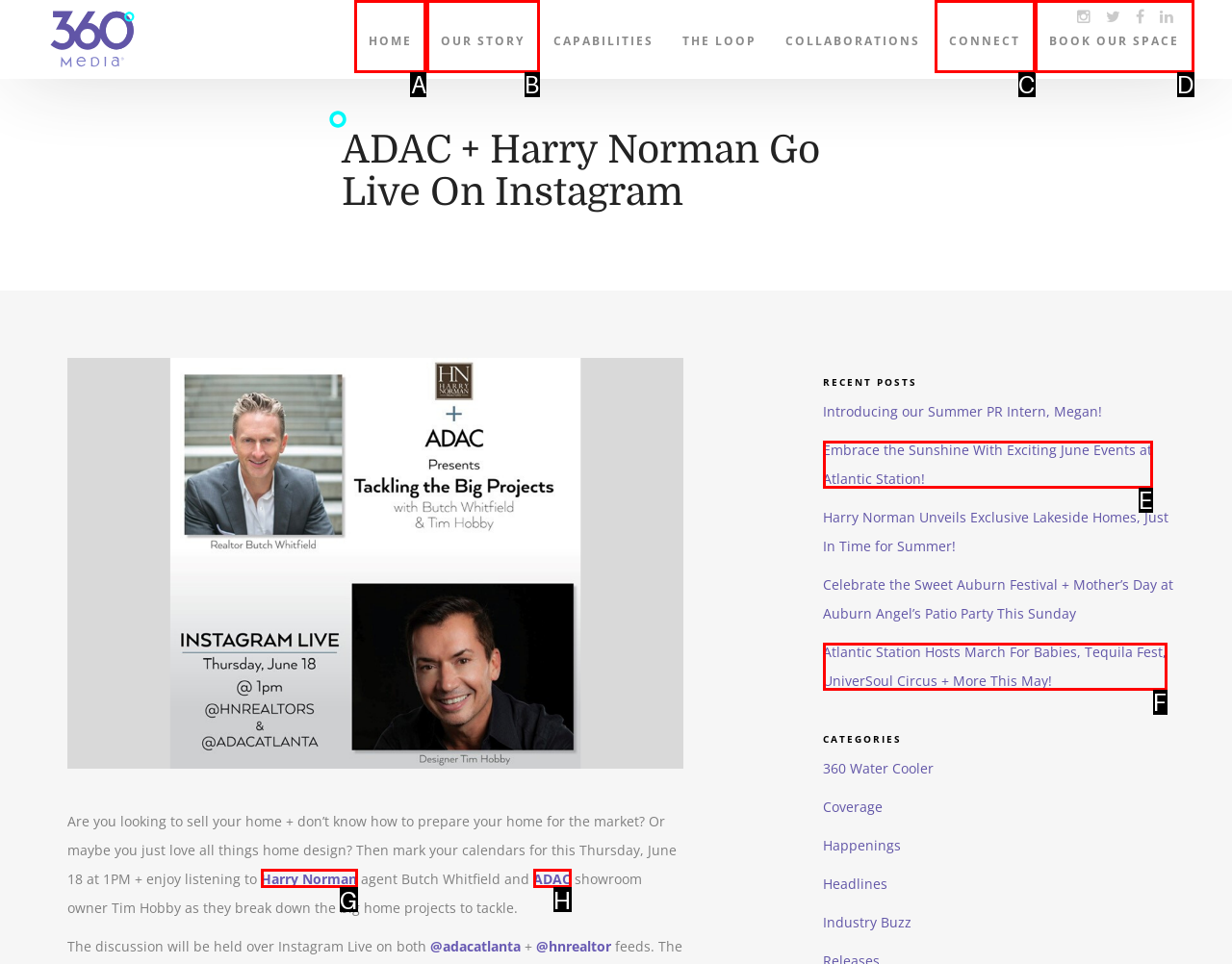Identify the correct lettered option to click in order to perform this task: Click on the HOME link. Respond with the letter.

A